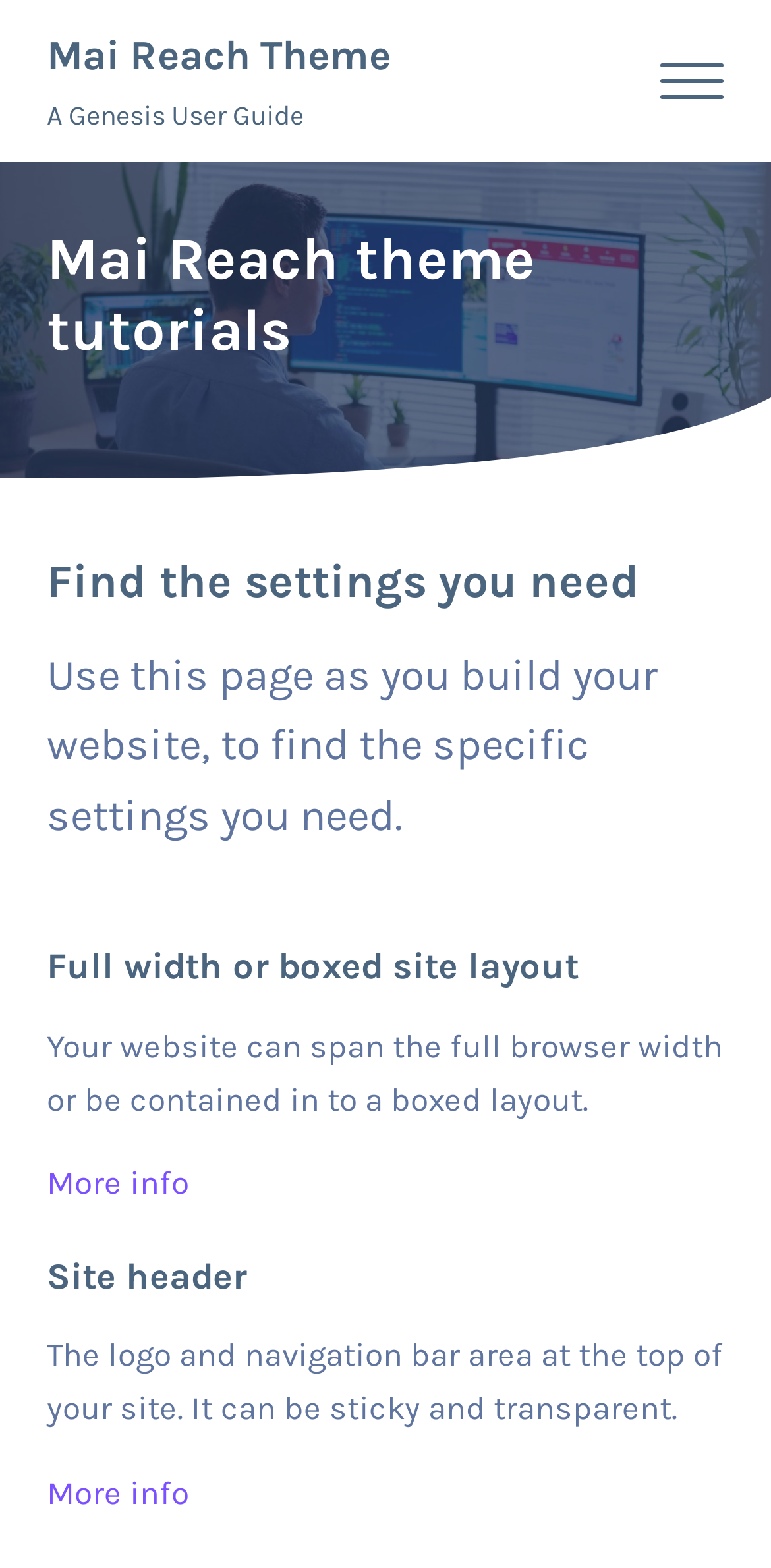Using the information in the image, could you please answer the following question in detail:
What is the purpose of this webpage?

Based on the content of the webpage, it appears to be a tutorial or guide for building a website using the Mai Reach theme. The webpage provides information on finding specific settings needed for building a website, including layout options and site header customization.